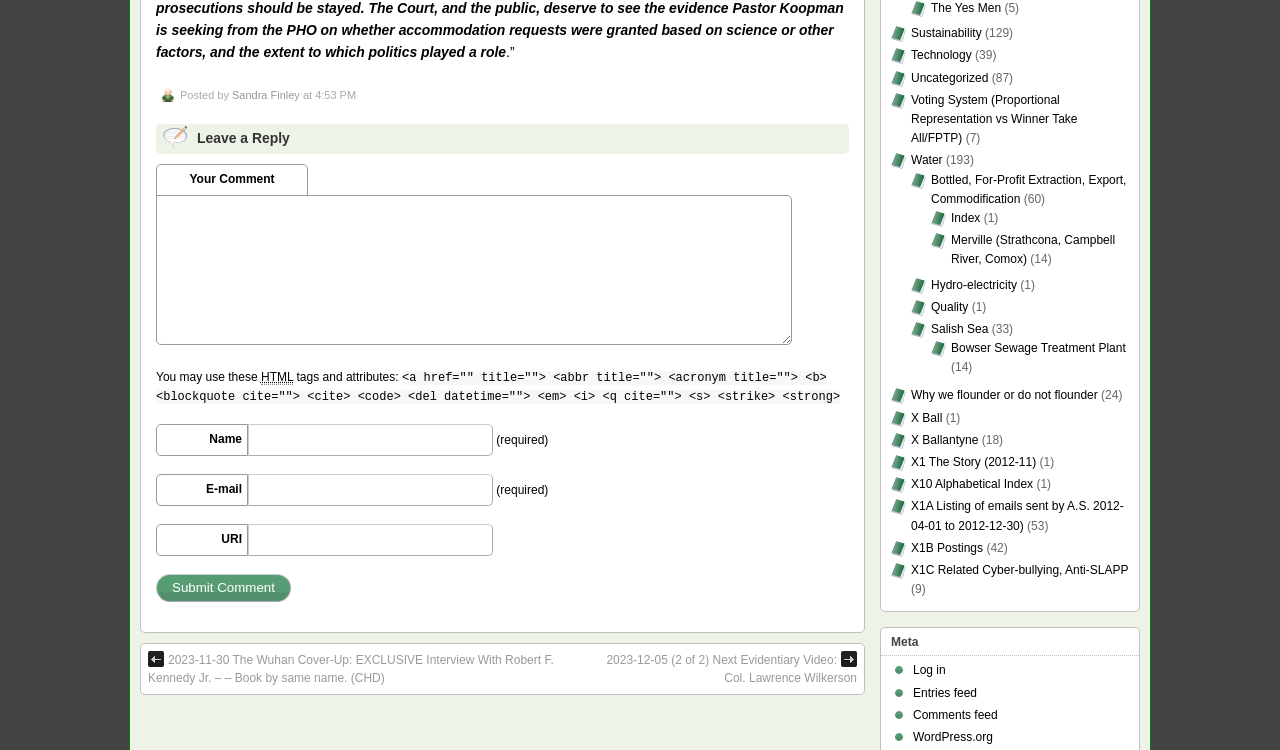Identify the bounding box coordinates of the HTML element based on this description: "Log in".

[0.713, 0.884, 0.739, 0.903]